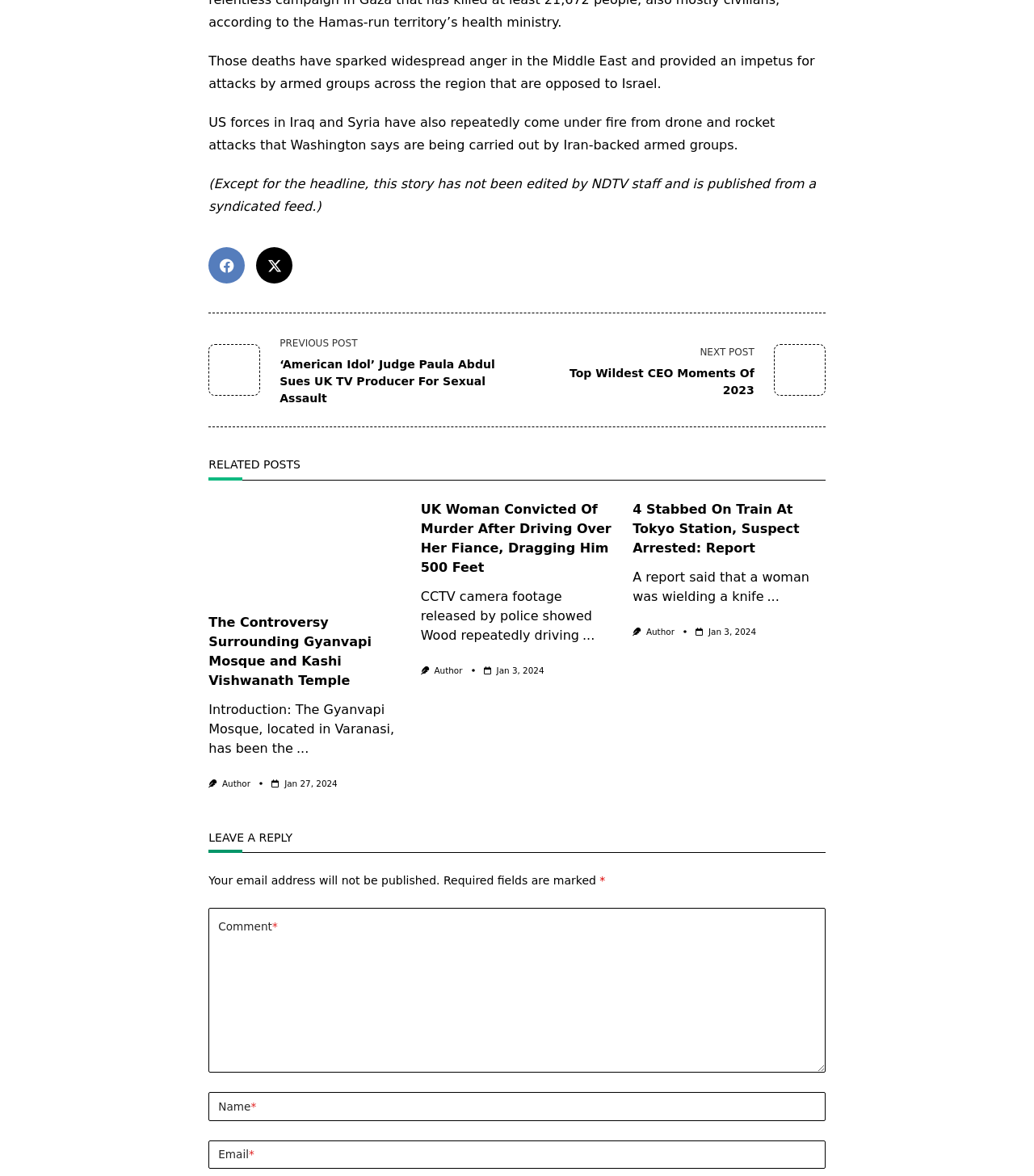Provide the bounding box coordinates for the UI element described in this sentence: "Jan 27, 2024Jan 27, 2024". The coordinates should be four float values between 0 and 1, i.e., [left, top, right, bottom].

[0.275, 0.662, 0.326, 0.67]